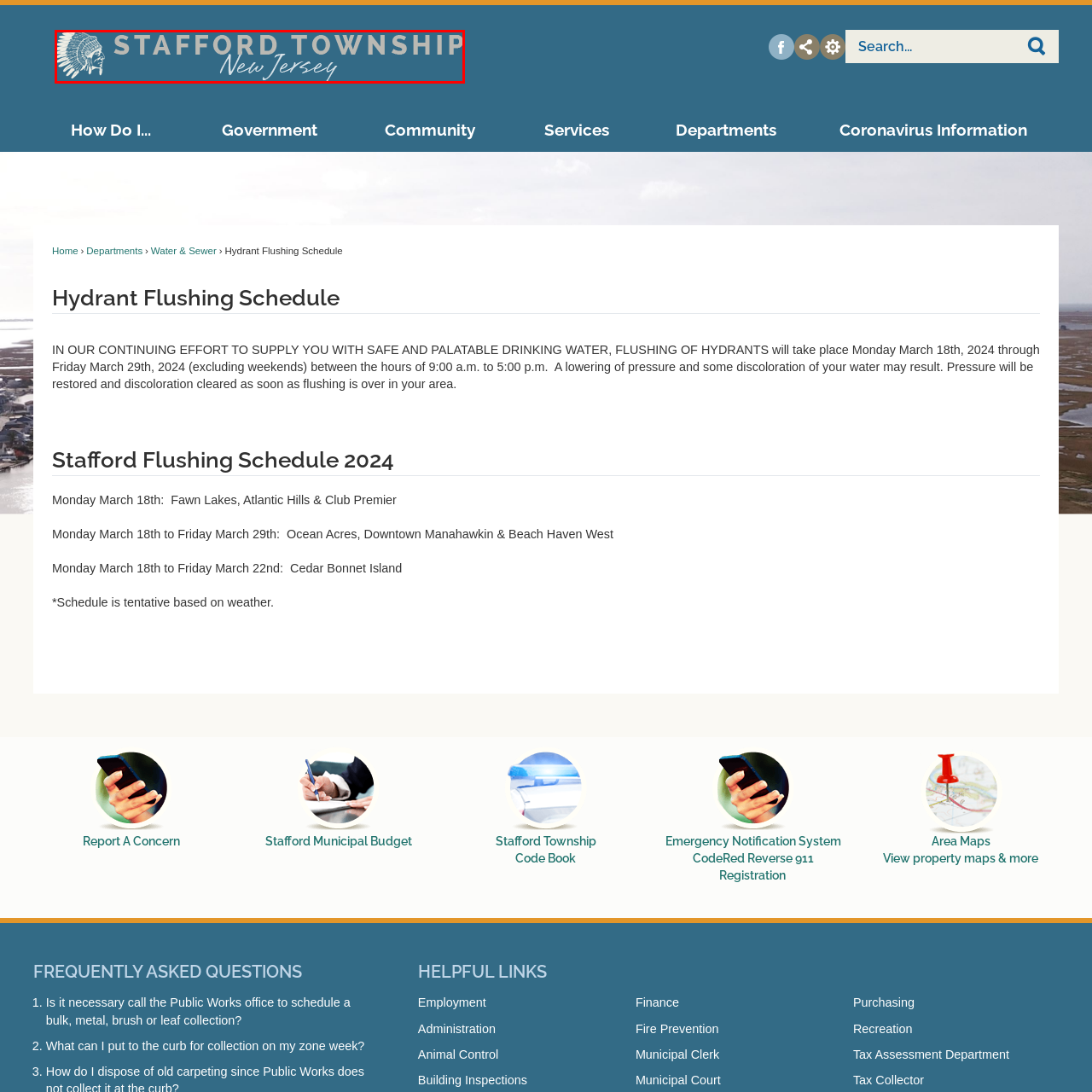Check the image inside the red boundary and briefly answer: What is the font style of 'New Jersey'?

Cursive script